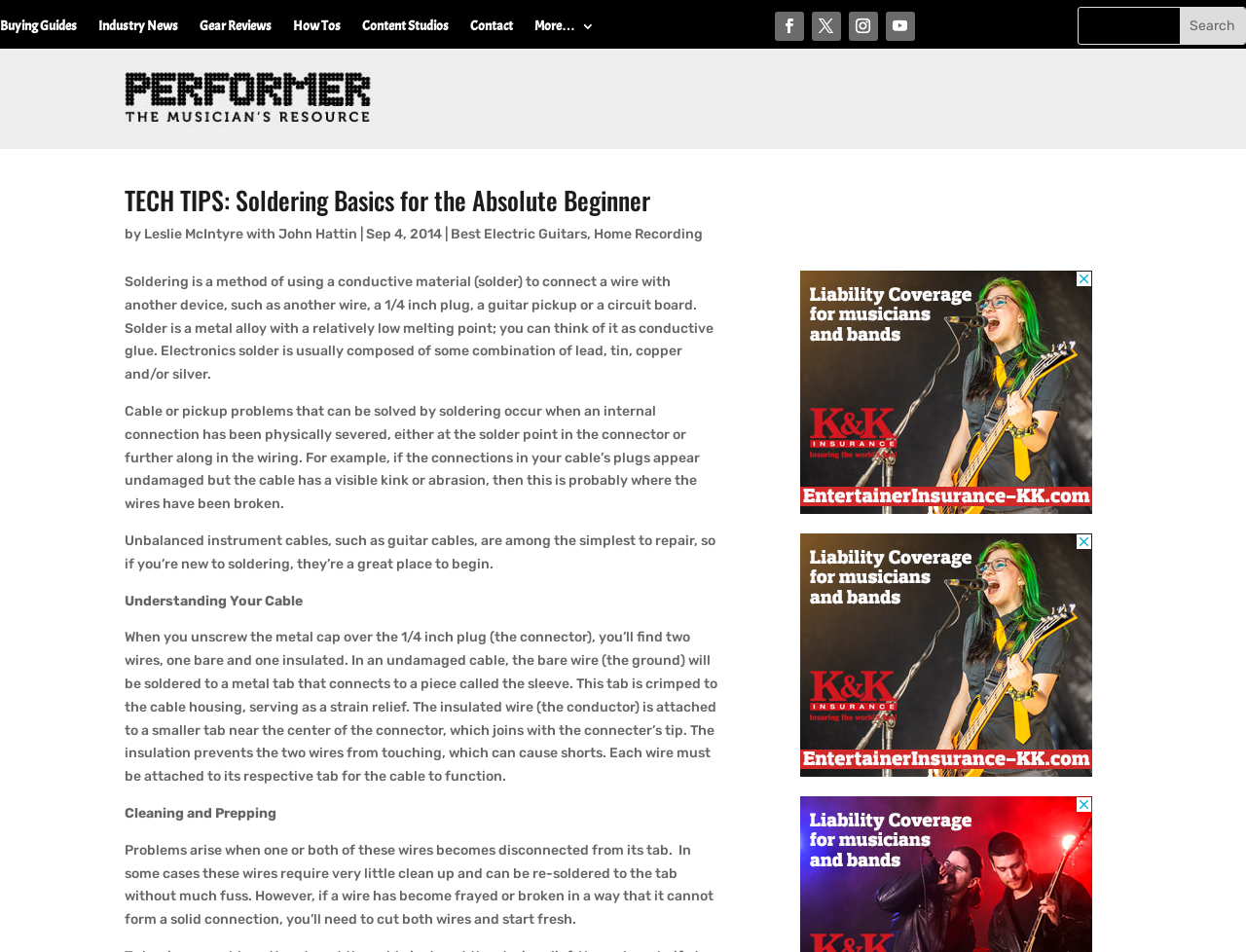Using a single word or phrase, answer the following question: 
What is the purpose of soldering?

To connect wires